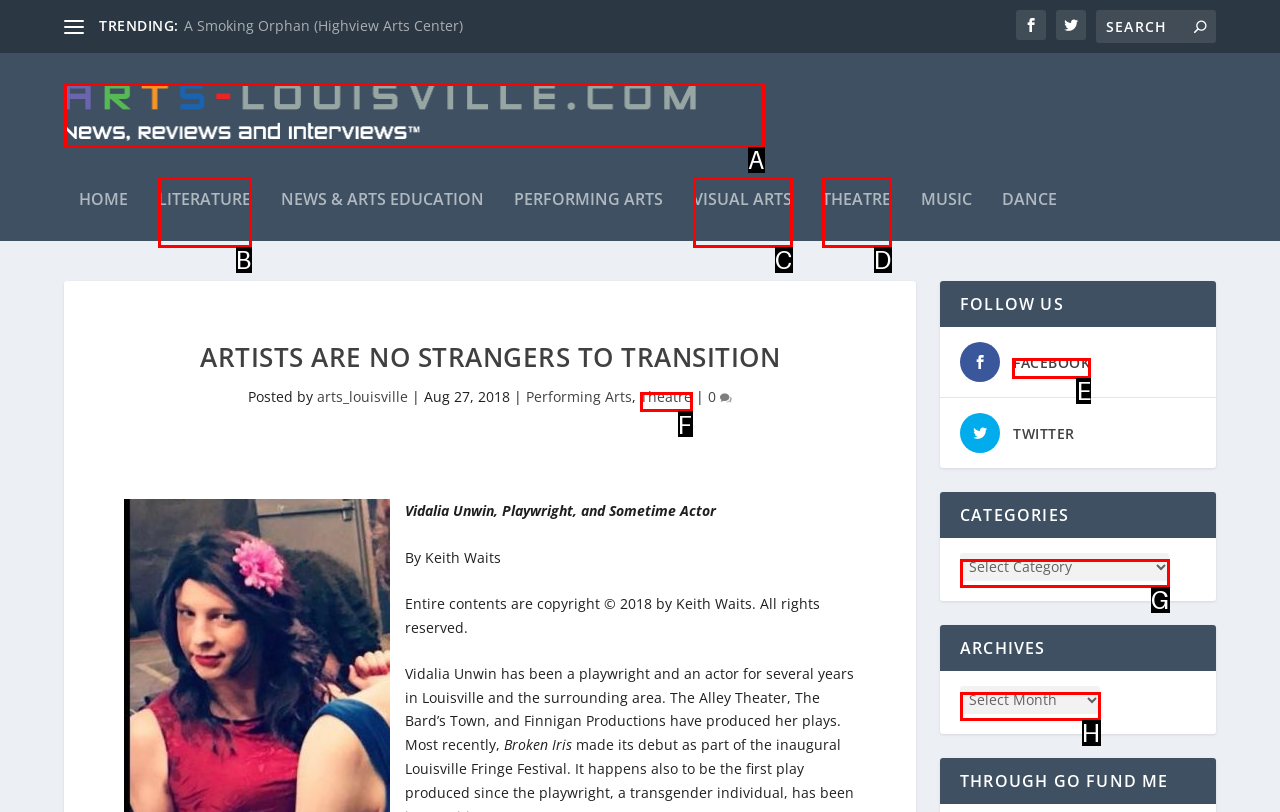Determine the HTML element to be clicked to complete the task: Follow on FACEBOOK. Answer by giving the letter of the selected option.

E